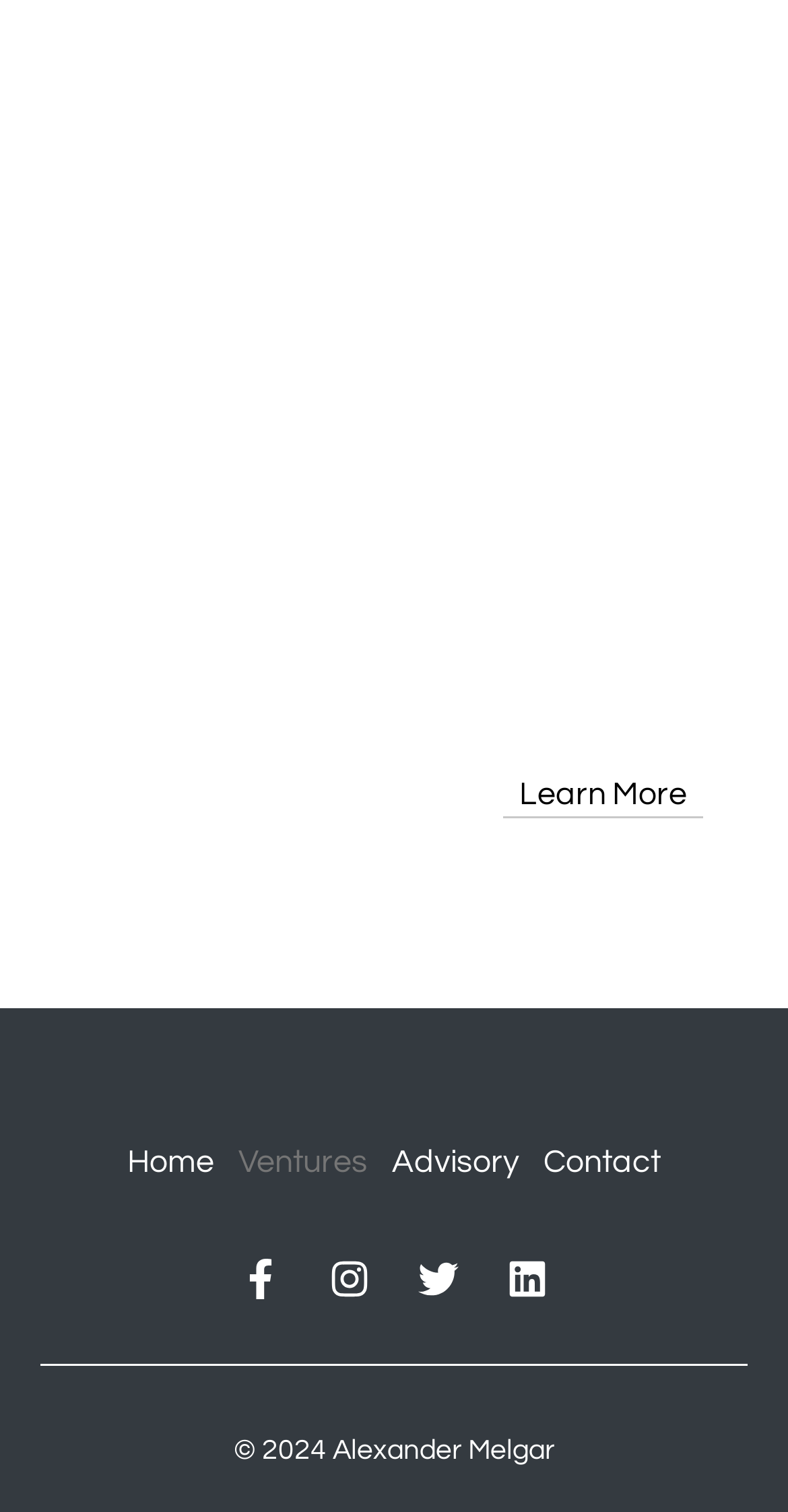How many social media links are present?
Using the visual information, answer the question in a single word or phrase.

4